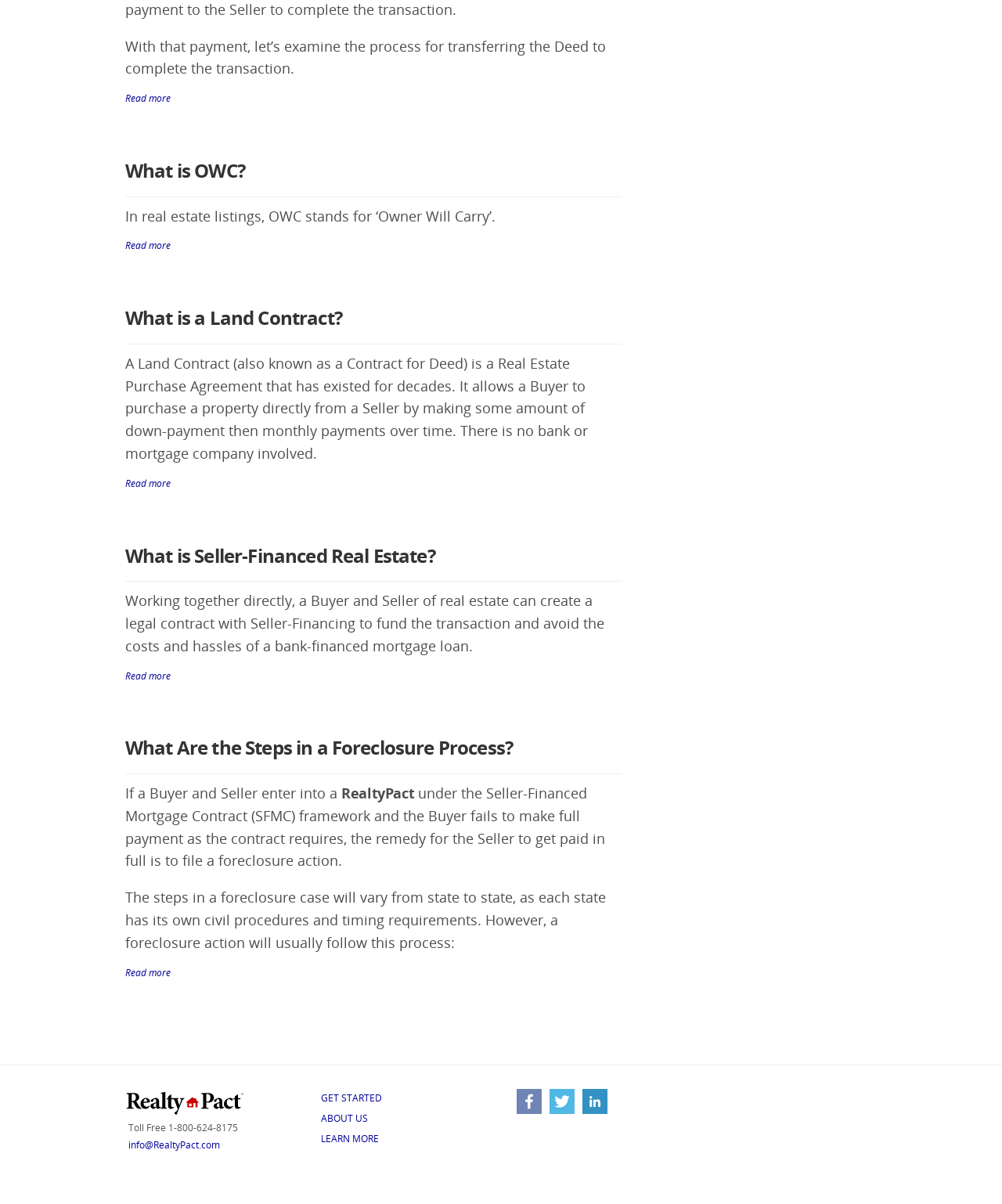What is the phone number of RealtyPact?
Refer to the image and give a detailed answer to the question.

I found a static text 'Toll Free 1-800-624-8175' which is likely to be the phone number of RealtyPact. Therefore, I can conclude that the phone number of RealtyPact is 1-800-624-8175.